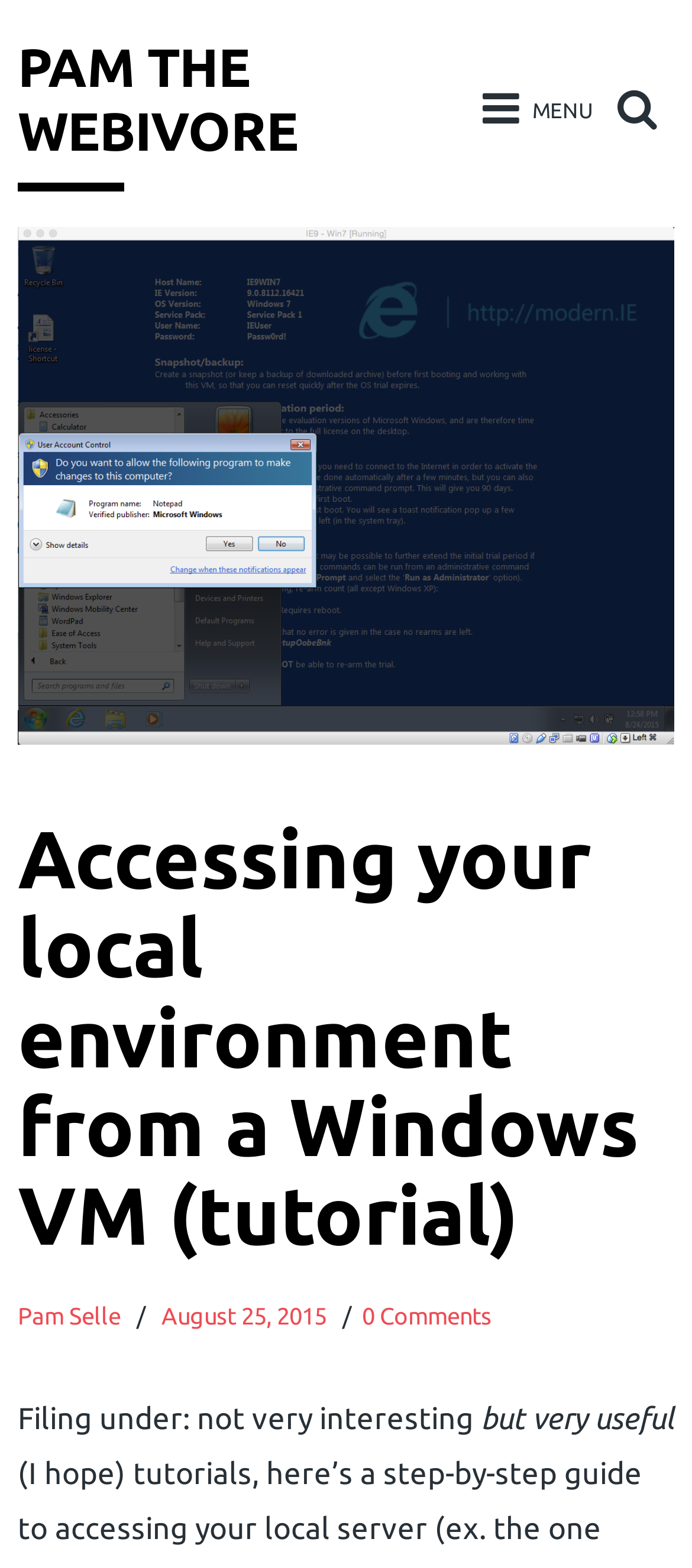What is the category of the tutorial?
Based on the screenshot, give a detailed explanation to answer the question.

I found the category of the tutorial by looking at the static text elements 'Filing under: not very interesting' and 'but very useful' which are located below the main heading and suggest that the tutorial is categorized as not very interesting but very useful.